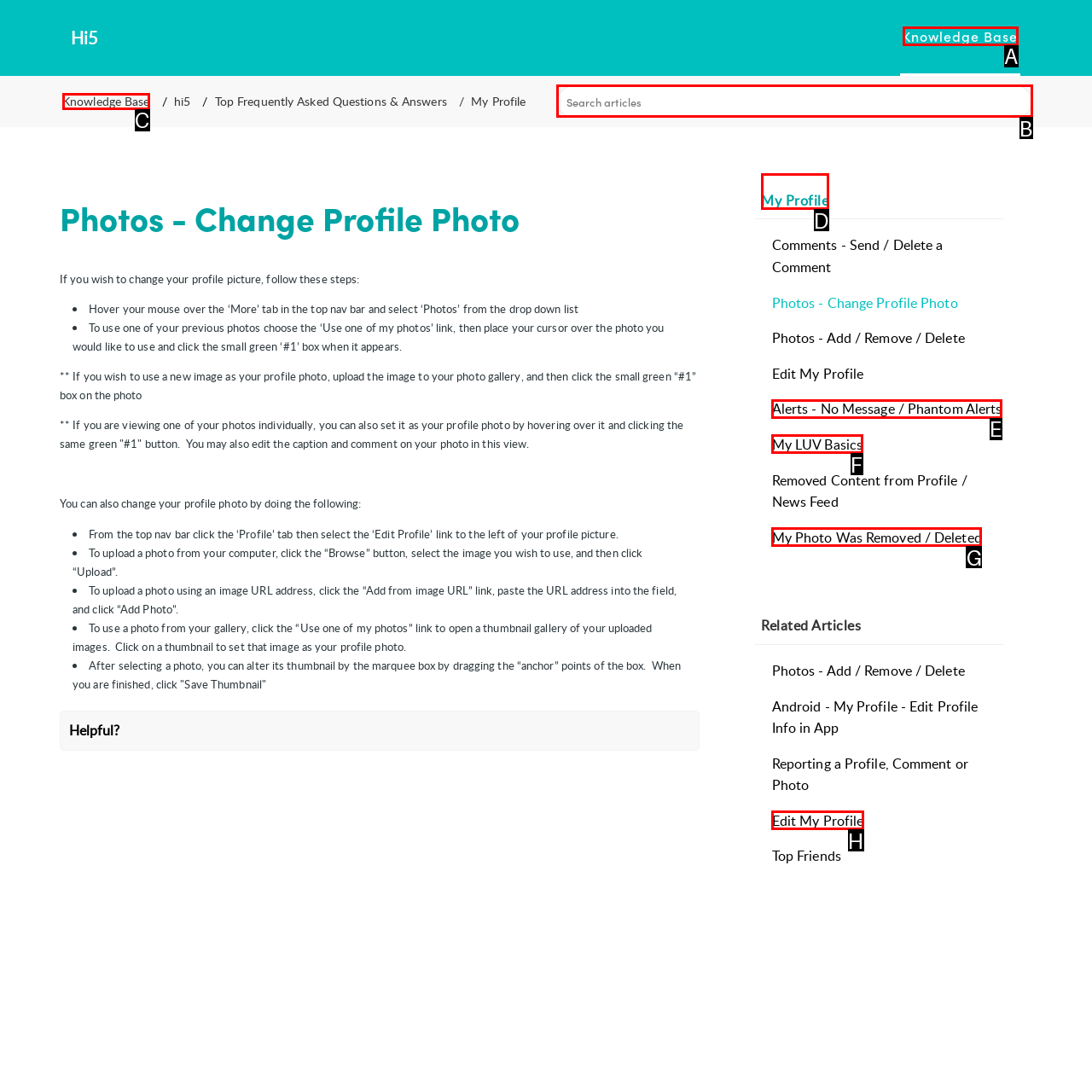From the given options, choose the HTML element that aligns with the description: Knowledge Base. Respond with the letter of the selected element.

C